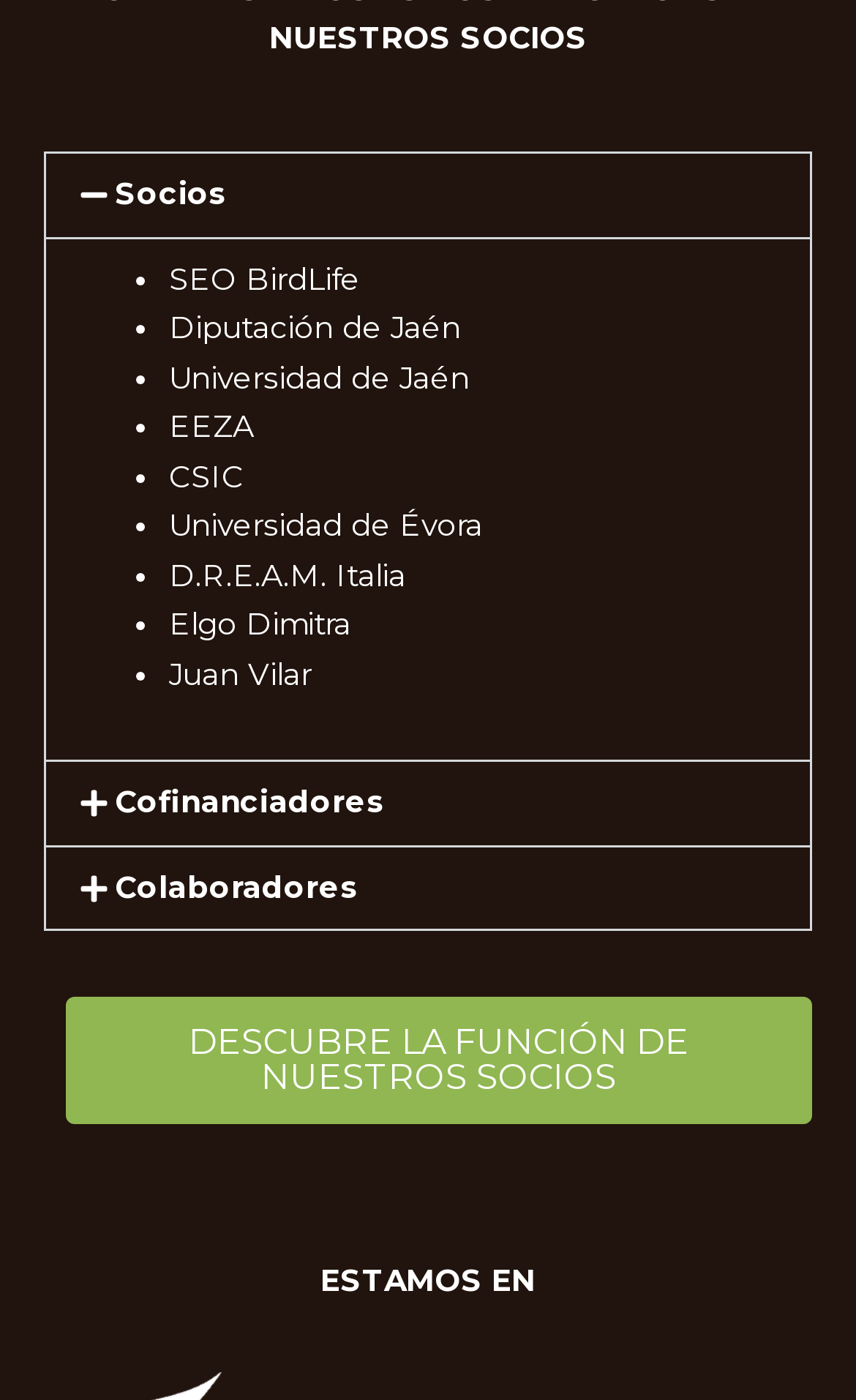Extract the bounding box coordinates for the described element: "Colaboradores". The coordinates should be represented as four float numbers between 0 and 1: [left, top, right, bottom].

[0.134, 0.621, 0.419, 0.646]